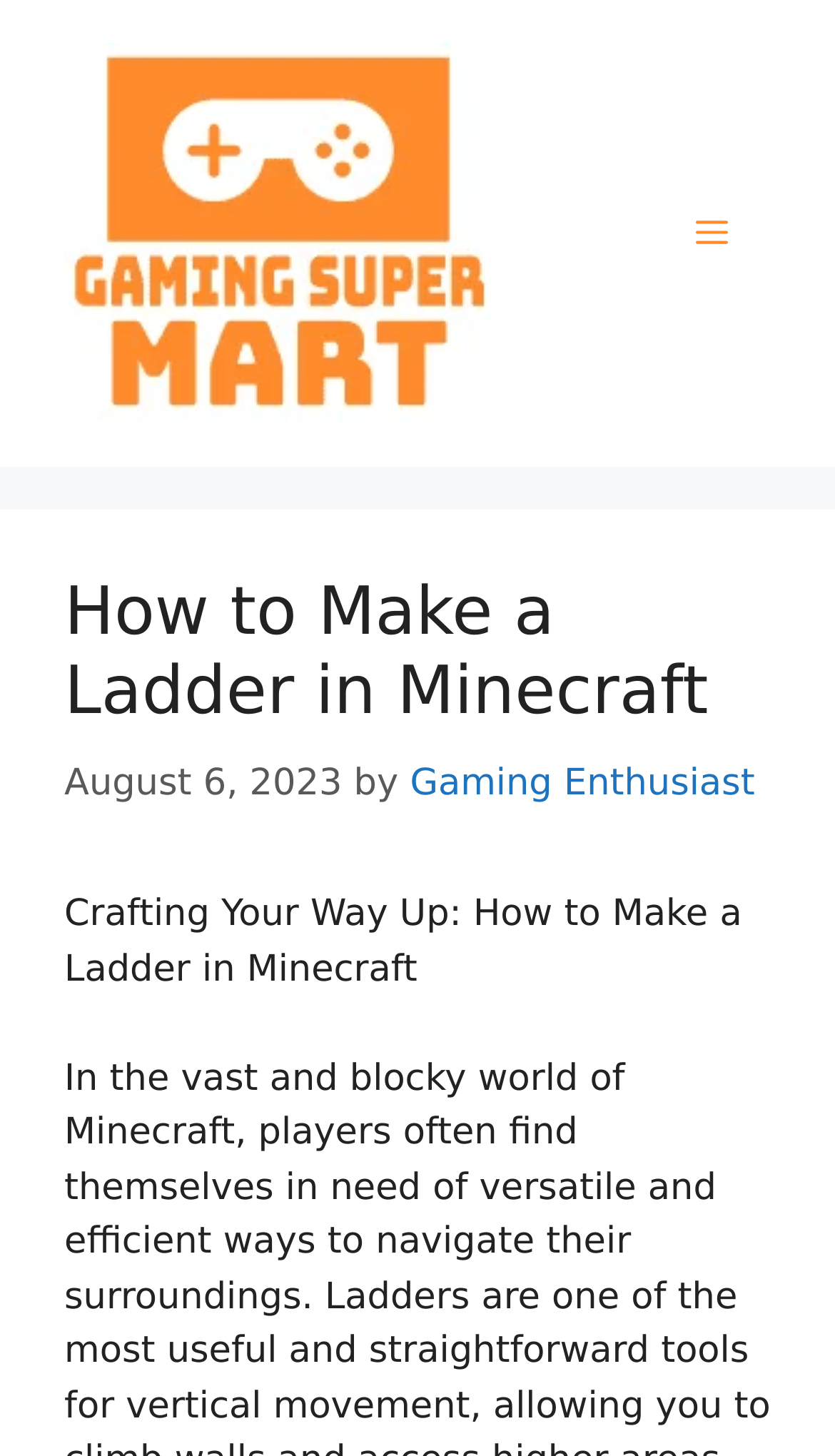Please reply to the following question using a single word or phrase: 
What is the date of the article?

August 6, 2023